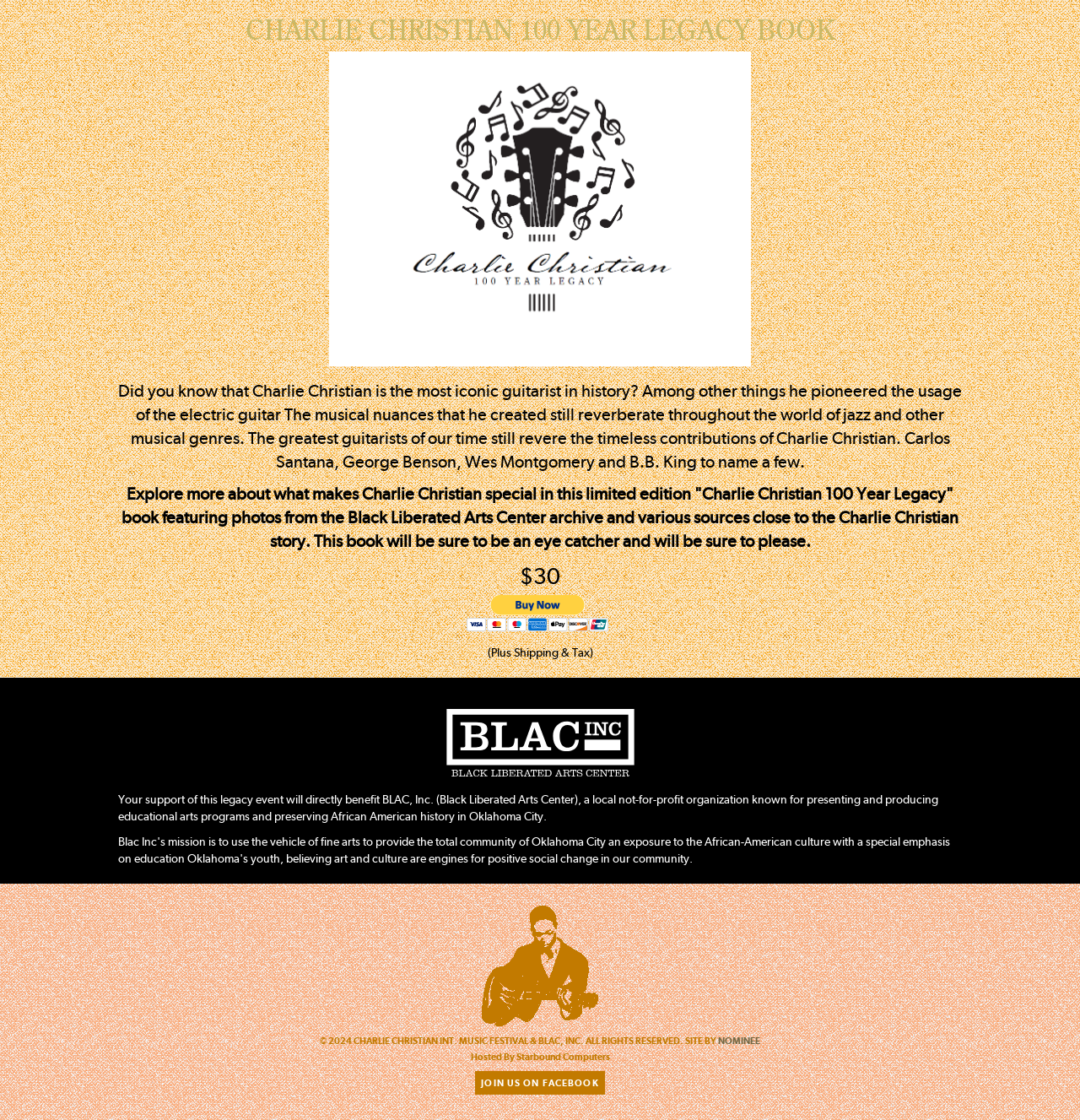Please specify the bounding box coordinates in the format (top-left x, top-left y, bottom-right x, bottom-right y), with values ranging from 0 to 1. Identify the bounding box for the UI component described as follows: Privacy Policy

None